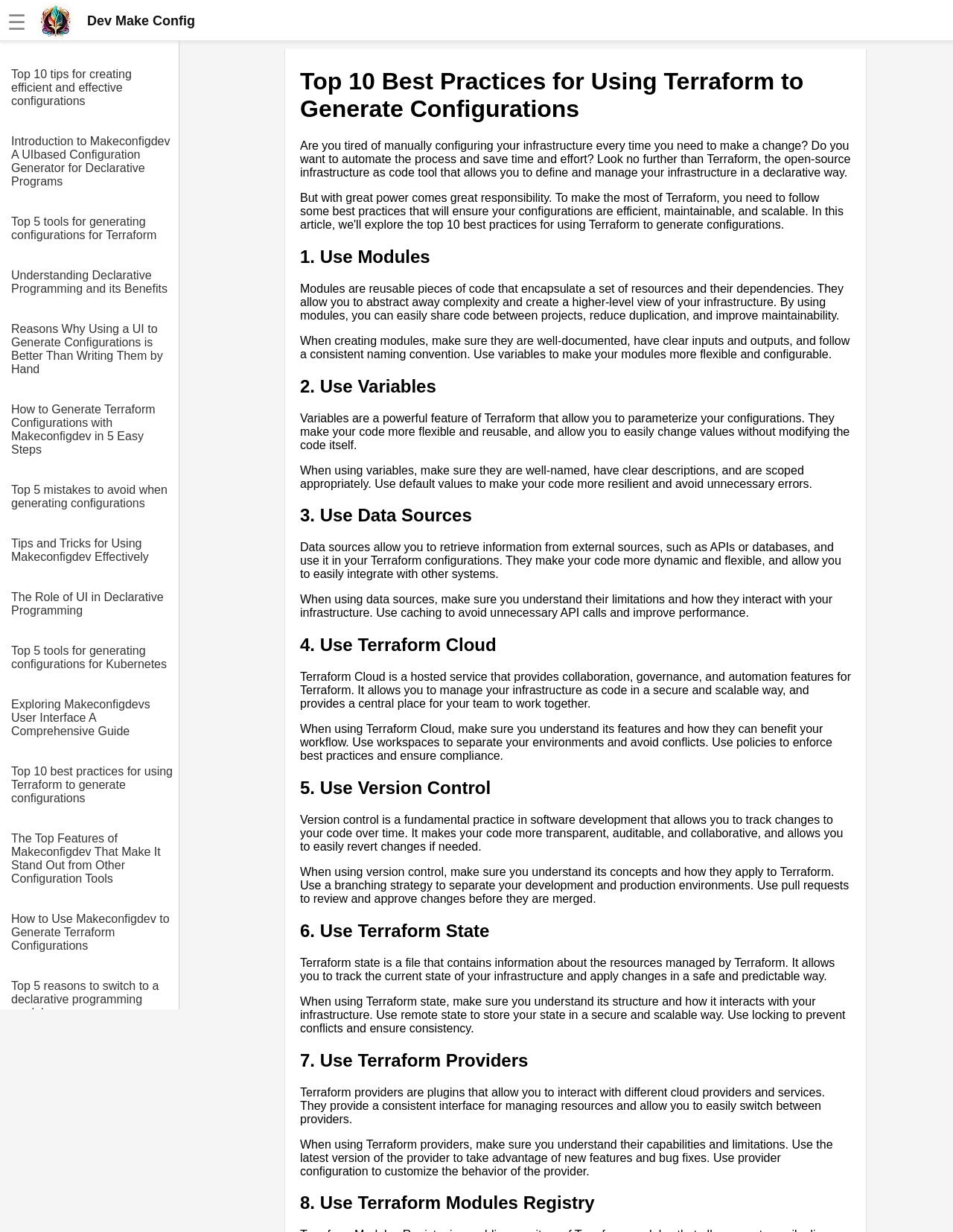Extract the main title from the webpage and generate its text.

Top 10 Best Practices for Using Terraform to Generate Configurations